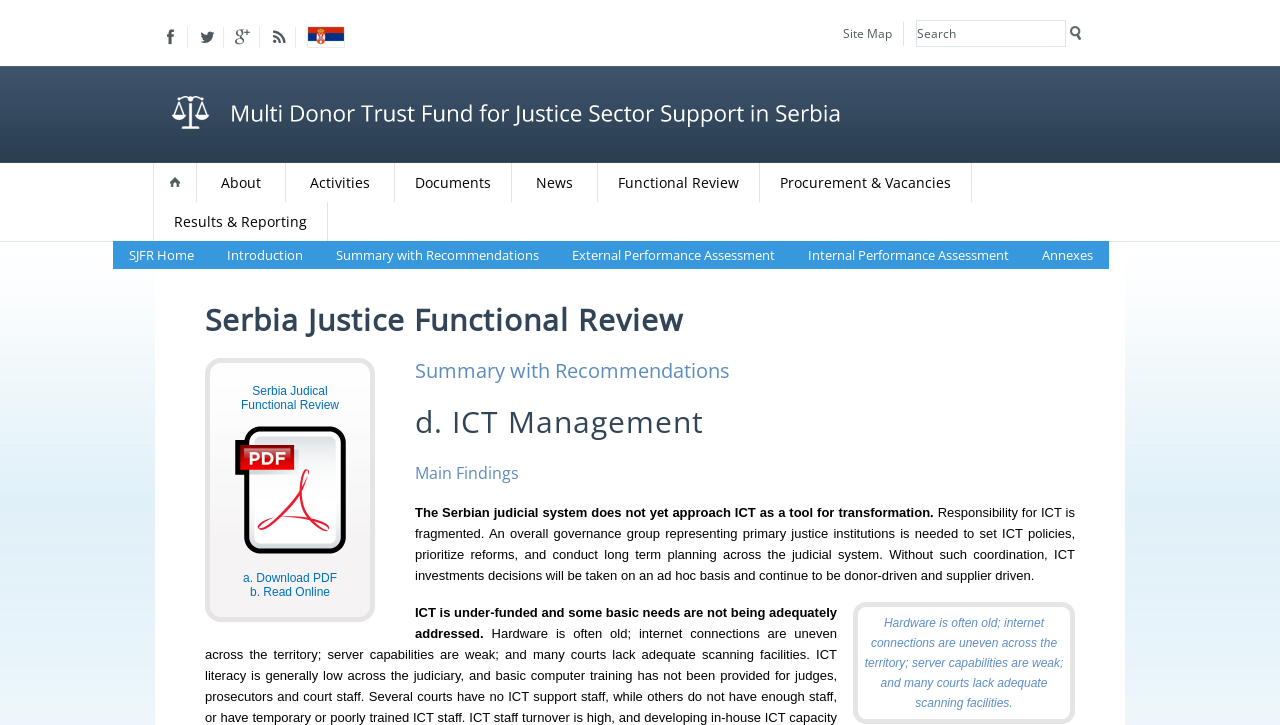Articulate a complete and detailed caption of the webpage elements.

The webpage is about the Serbia Justice Functional Review, specifically focusing on ICT Management. At the top left corner, there are social media links, including Facebook, Twitter, Google Plus, and RSS, each accompanied by an image. To the right of these links, there is a search bar with a "Search" button.

Below the social media links, there is a navigation menu with links to "Home", "About", "Activities", "Documents", "News", "Functional Review", and "Procurement & Vacancies". These links are arranged horizontally and take up most of the width of the page.

On the left side of the page, there is a secondary navigation menu with links to "SJFR Home", "Introduction", "Summary with Recommendations", "External Performance Assessment", "Internal Performance Assessment", and "Annexes". These links are arranged vertically and are indented under the "Functional Review" link.

The main content of the page is divided into sections, each with a heading. The first section is titled "Serbia Justice Functional Review" and has a link to "Serbia Judicial Functional Review" below it. There is also an image and two links to download or read a PDF online.

The next section is titled "Summary with Recommendations" and has a heading "d. ICT Management" below it. This section discusses the main findings of the review, including the need for a governance group to set ICT policies, the fragmented responsibility for ICT, and the lack of adequate ICT infrastructure. There are three paragraphs of text that provide more details on these findings.

Overall, the webpage provides an overview of the Serbia Justice Functional Review, with a focus on ICT Management, and offers links to more information and resources.